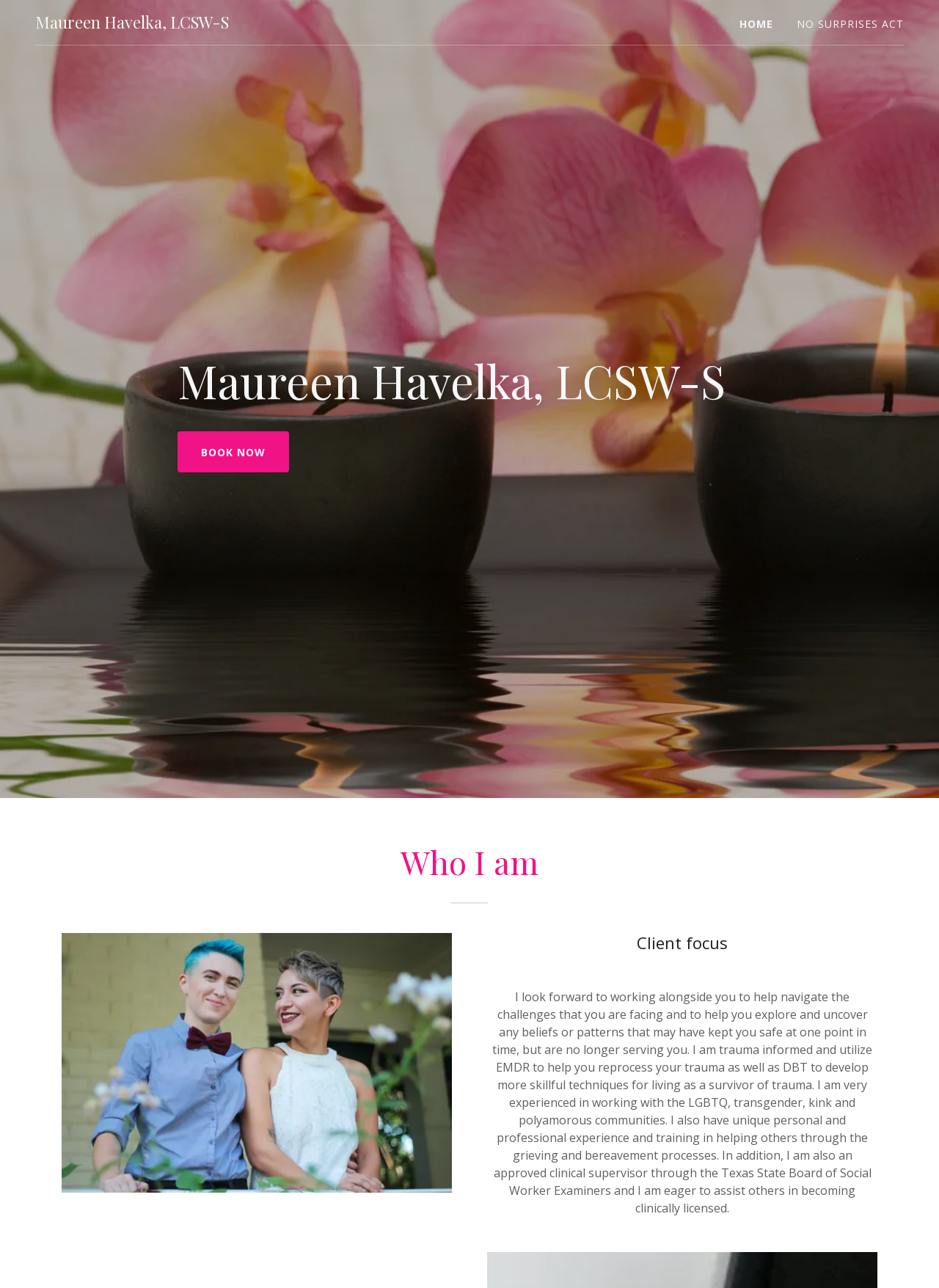Summarize the webpage with intricate details.

The webpage is about Maureen Havleka, a licensed clinical social worker. At the top of the page, there is a large image that spans the entire width, with a link to "Maureen Havelka, LCSW-S" on the left side and a link to "HOME" on the right side. Below these links, there is a heading with the same name, "Maureen Havelka, LCSW-S". 

On the left side of the page, there is a link to "BOOK NOW" and another heading with the same name, "Maureen Havelka, LCSW-S". On the right side, there is a link to "NO SURPRISES ACT". 

Further down the page, there are three sections. The first section has a heading "Who I am" and an image below it. The second section has a heading "Client focus" and a small amount of whitespace below it. The third section has a large block of text that describes Maureen's approach to therapy, including her experience working with the LGBTQ, transgender, kink, and polyamorous communities, as well as her training in grief and bereavement counseling.